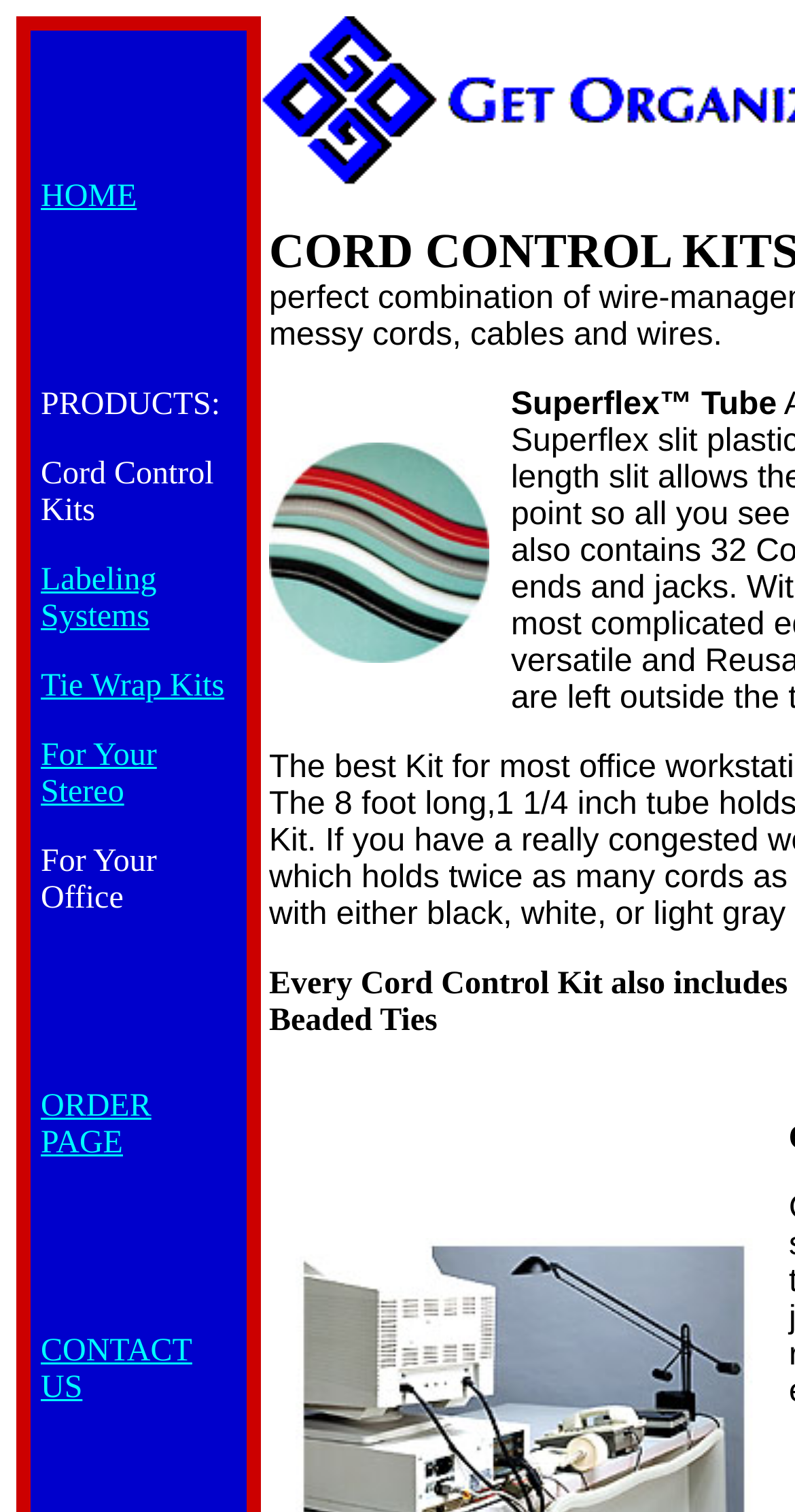Generate a comprehensive description of the webpage.

The webpage is titled "Get Organized: Office" and appears to be a navigation page for an office organization system. At the top left, there are several links, including "HOME", "Labeling Systems", "Tie Wrap Kits", "For Your Stereo", and "ORDER PAGE", which are arranged vertically. Below these links, there is a static text "For Your Office" followed by a small gap, and then another link "CONTACT US".

To the right of the links, there is a table cell that occupies a significant portion of the page. Within this table cell, there is an image, which is positioned roughly in the middle of the cell. The image is not described, but it likely relates to office organization.

Overall, the webpage seems to be a gateway to various office organization tools and resources, with a prominent image on the right side.